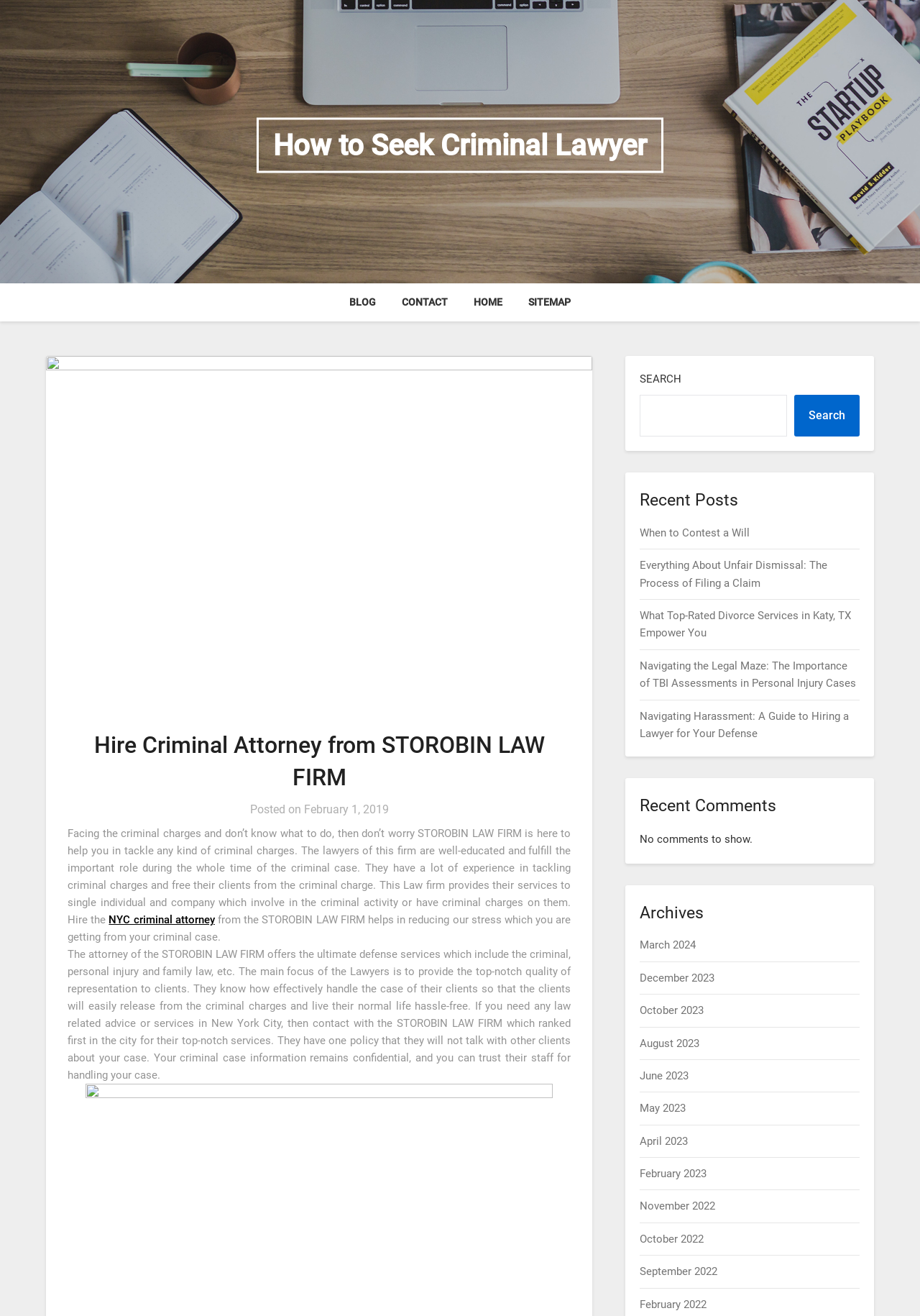Pinpoint the bounding box coordinates of the area that should be clicked to complete the following instruction: "Visit the Historic Environment Scotland blog". The coordinates must be given as four float numbers between 0 and 1, i.e., [left, top, right, bottom].

None